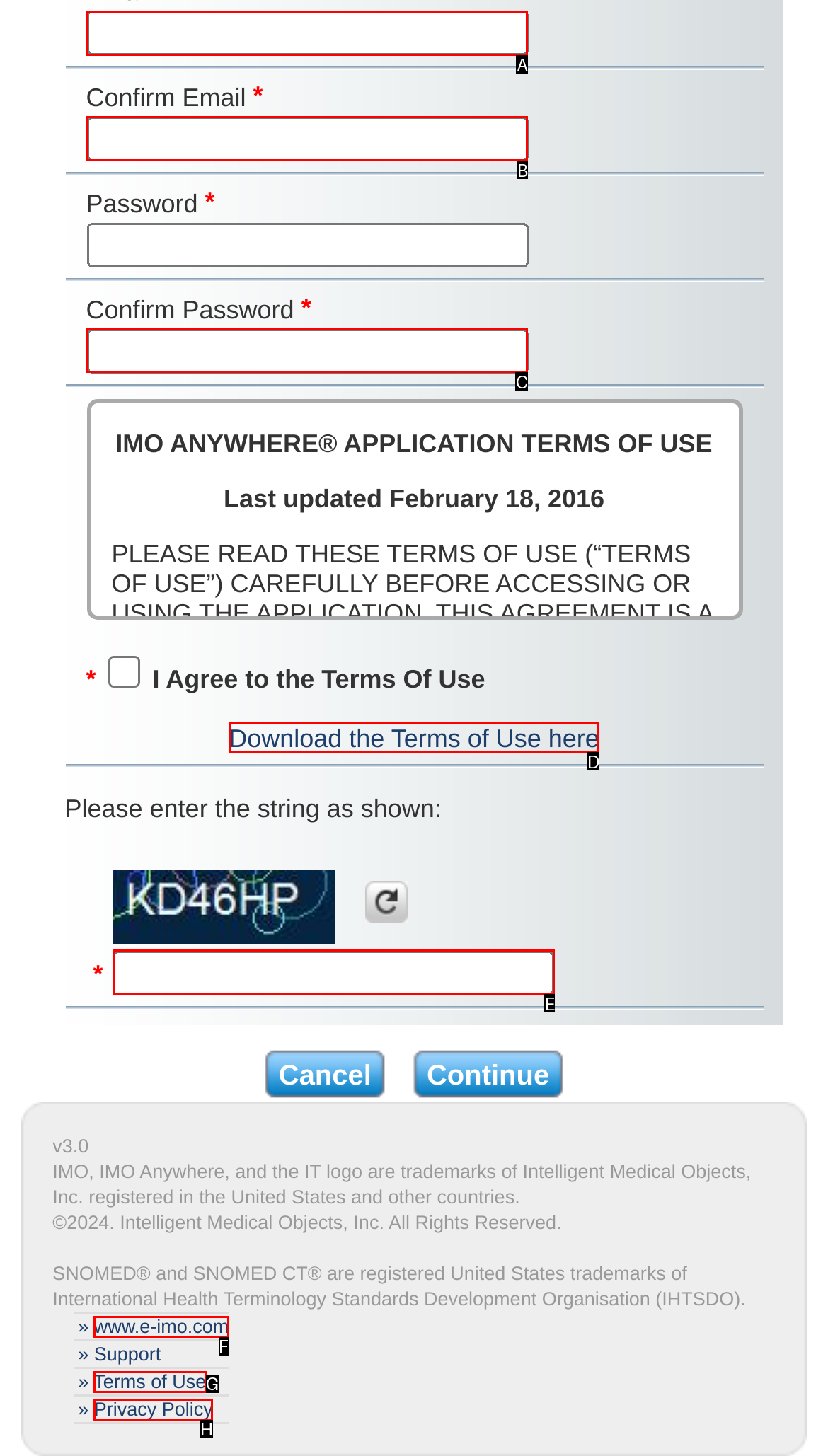From the provided options, which letter corresponds to the element described as: Privacy Policy
Answer with the letter only.

H